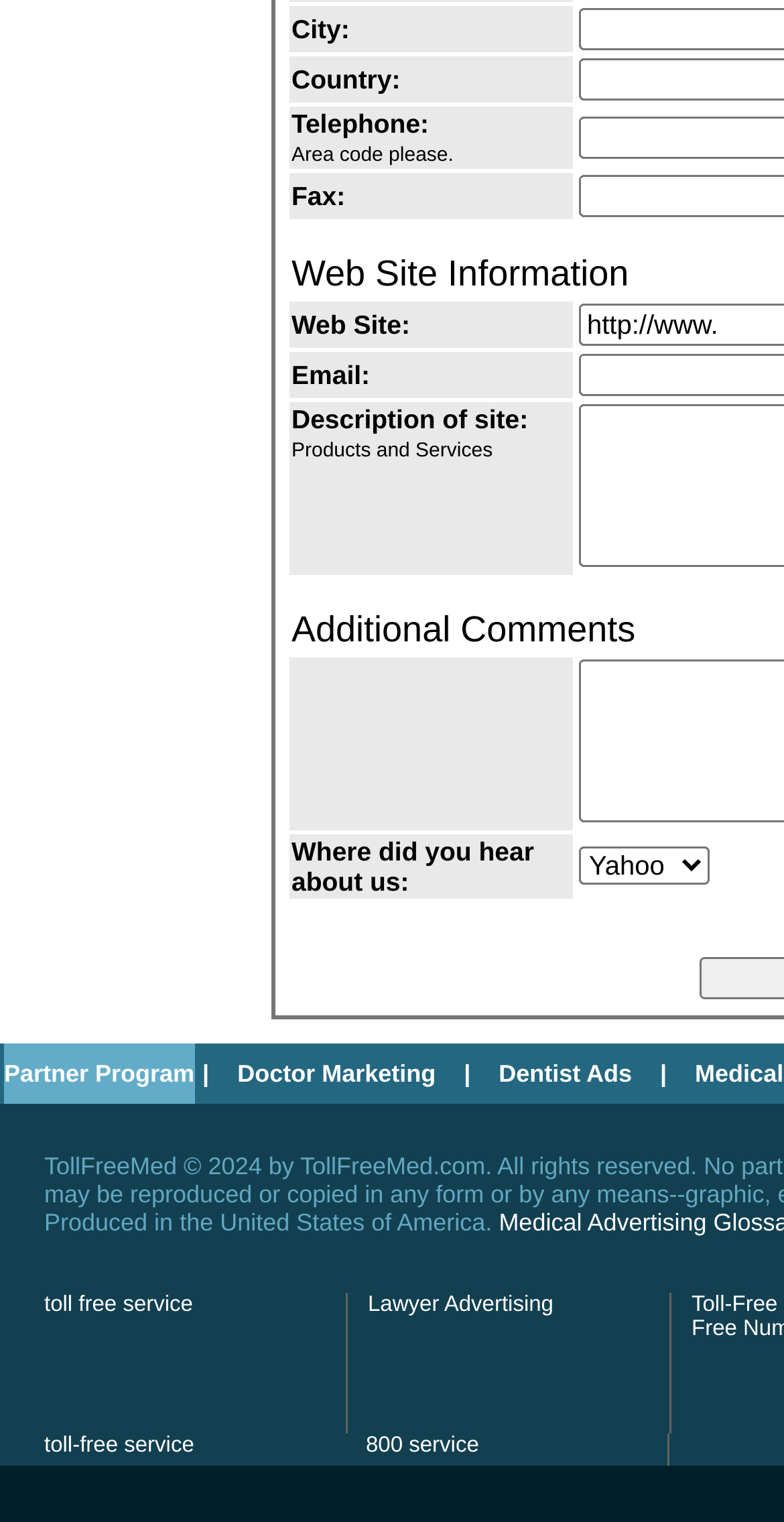Please identify the bounding box coordinates of the area that needs to be clicked to follow this instruction: "Select country".

[0.369, 0.037, 0.731, 0.067]